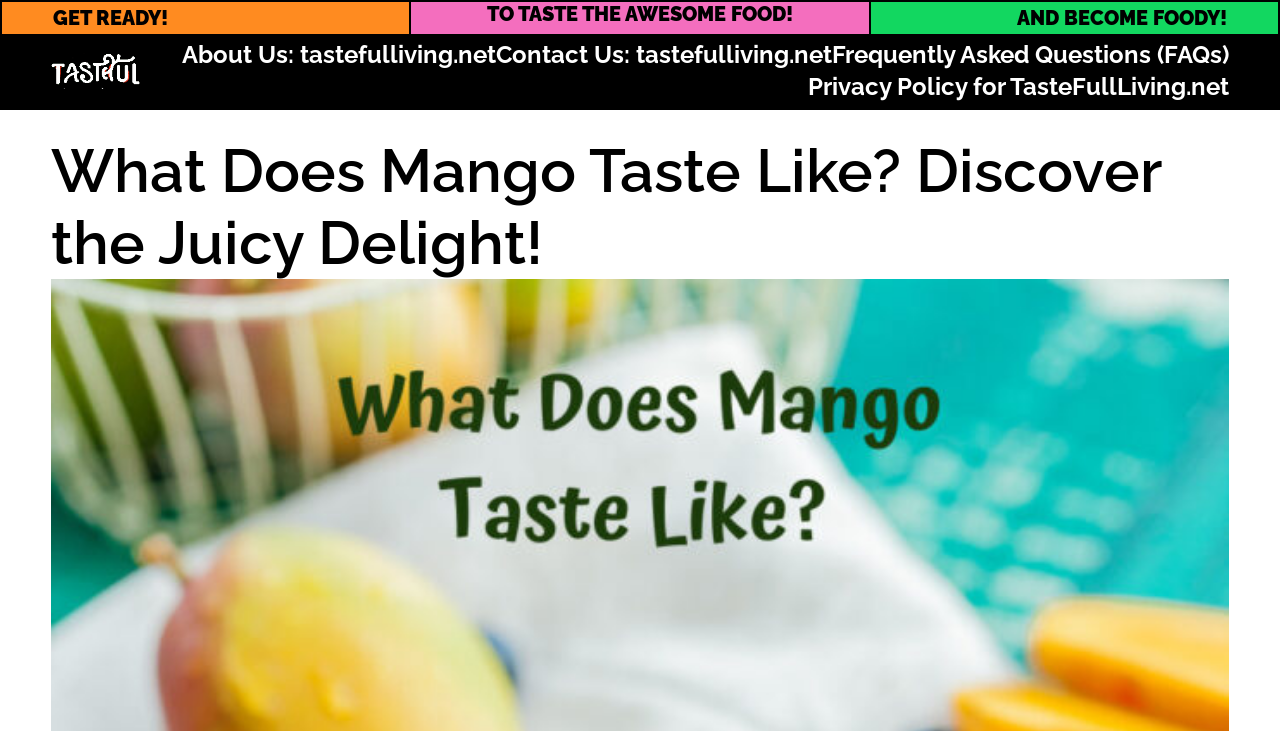Describe all the key features of the webpage in detail.

The webpage is about the taste of mango, with a focus on its unique flavor profile. At the top of the page, there are three headings in a row, "GET READY!", "TO TASTE THE AWESOME FOOD!", and "AND BECOME FOODY!", which seem to be encouraging the reader to explore the content.

Below these headings, there is a link, but its text is not specified. To the right of this link, there is a navigation menu labeled "Navigation" that takes up most of the width of the page. This menu contains four links: "About Us: tastefulliving.net", "Contact Us: tastefulliving.net", "Frequently Asked Questions (FAQs)", and "Privacy Policy for TasteFullLiving.net".

Further down the page, there is a prominent heading that repeats the title of the page, "What Does Mango Taste Like? Discover the Juicy Delight!". This heading spans almost the entire width of the page, indicating that it is a main title or introduction to the content.